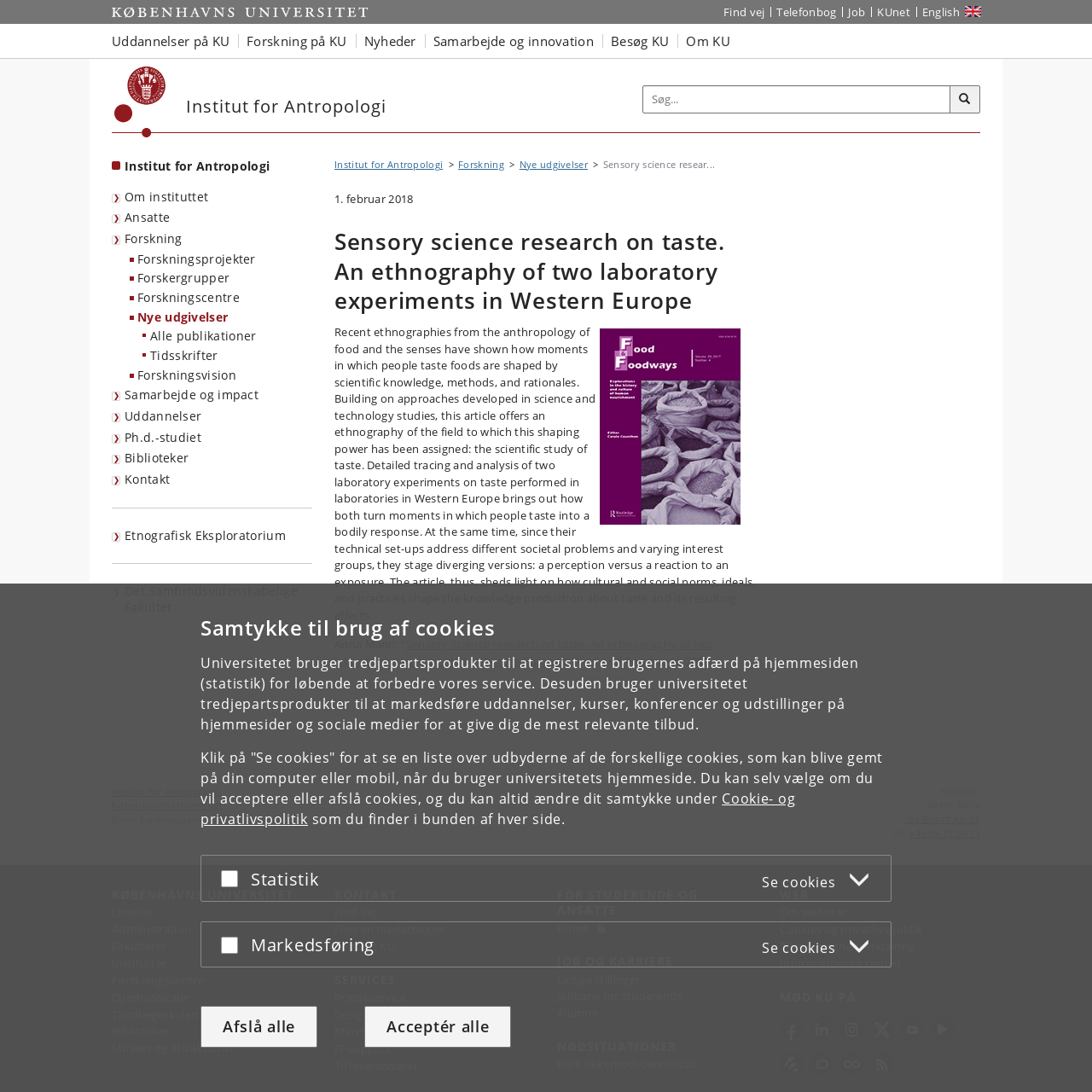Explain the features and main sections of the webpage comprehensively.

The webpage is from the University of Copenhagen's Department of Anthropology, and it appears to be a research article or publication page. At the top, there is a navigation menu with links to the university's main page, global shortcuts, and a search function. Below this, there is a cookie consent popup with options to accept or decline cookies, as well as links to the university's cookie and privacy policy.

The main content of the page is divided into two columns. On the left, there is a sidebar with links to various sections of the anthropology department's website, including research, education, and staff. On the right, there is a heading that reads "Sensory science research on taste. An ethnography of two laboratory experiments in Western Europe" followed by a brief summary of the article.

Below the heading, there is an image, and then a lengthy block of text that appears to be the abstract or introduction to the research article. The text discusses how people's experiences of taste are shaped by scientific knowledge and methods, and how this research aims to explore the cultural and social norms that influence the study of taste.

At the bottom of the page, there is a separator line, followed by a section with links to the department's main page, the university's main page, and contact information.